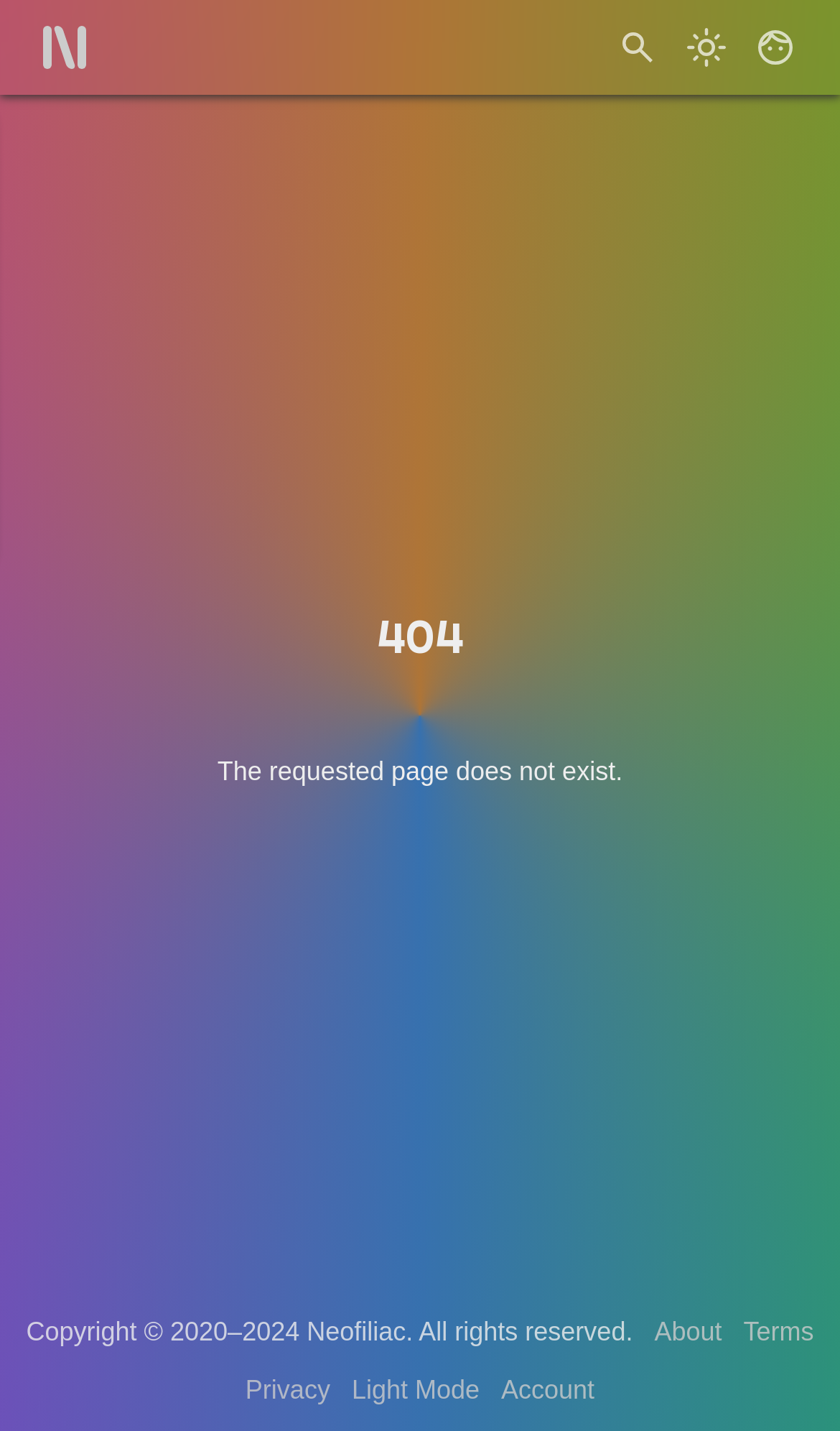Locate the UI element described by title="Account" and provide its bounding box coordinates. Use the format (top-left x, top-left y, bottom-right x, bottom-right y) with all values as floating point numbers between 0 and 1.

[0.897, 0.018, 0.949, 0.048]